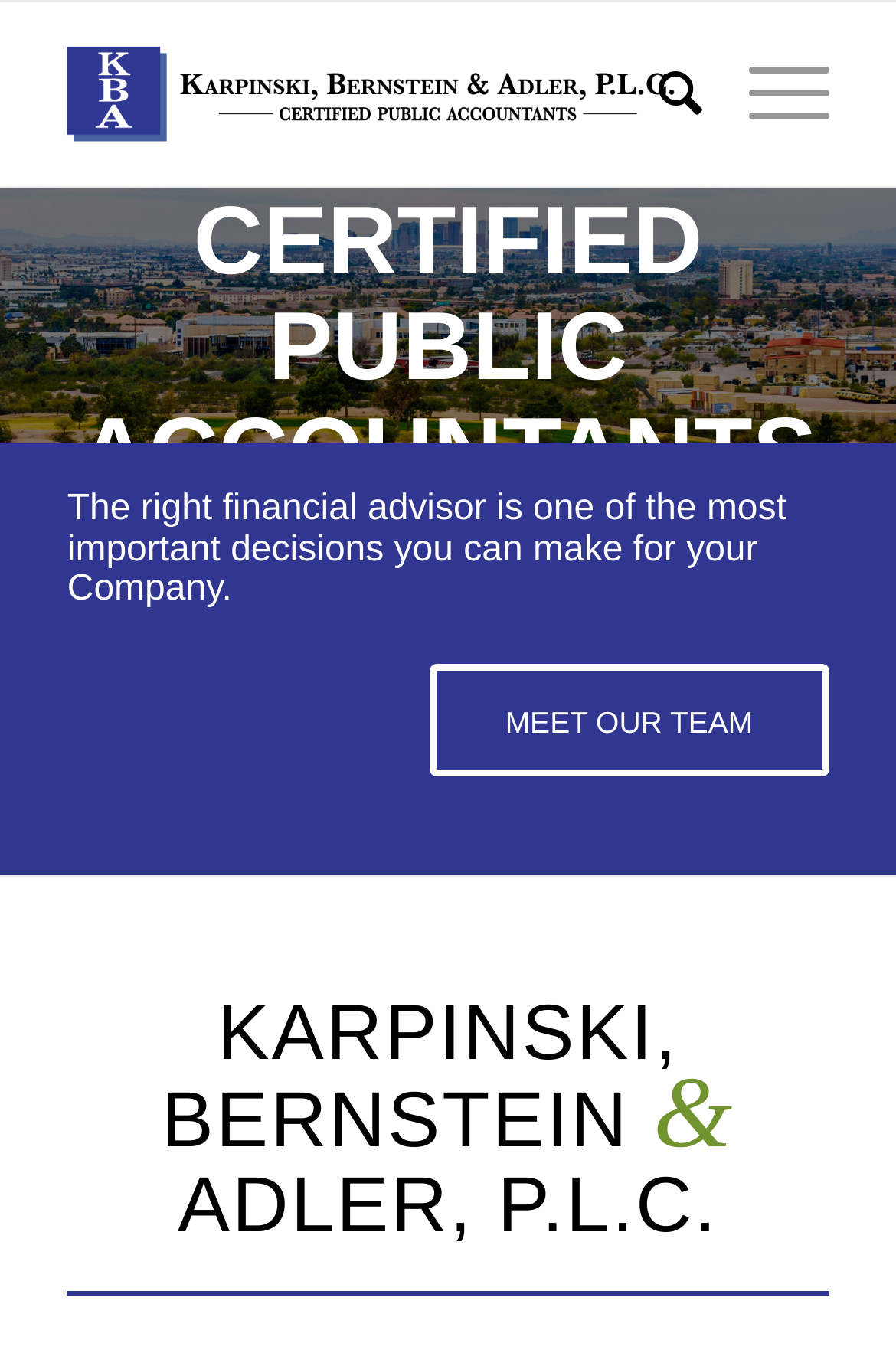Where do Karpinski, Bernstein & Adler, P.L.C. serve clients?
Based on the visual, give a brief answer using one word or a short phrase.

Phoenix Metro Area